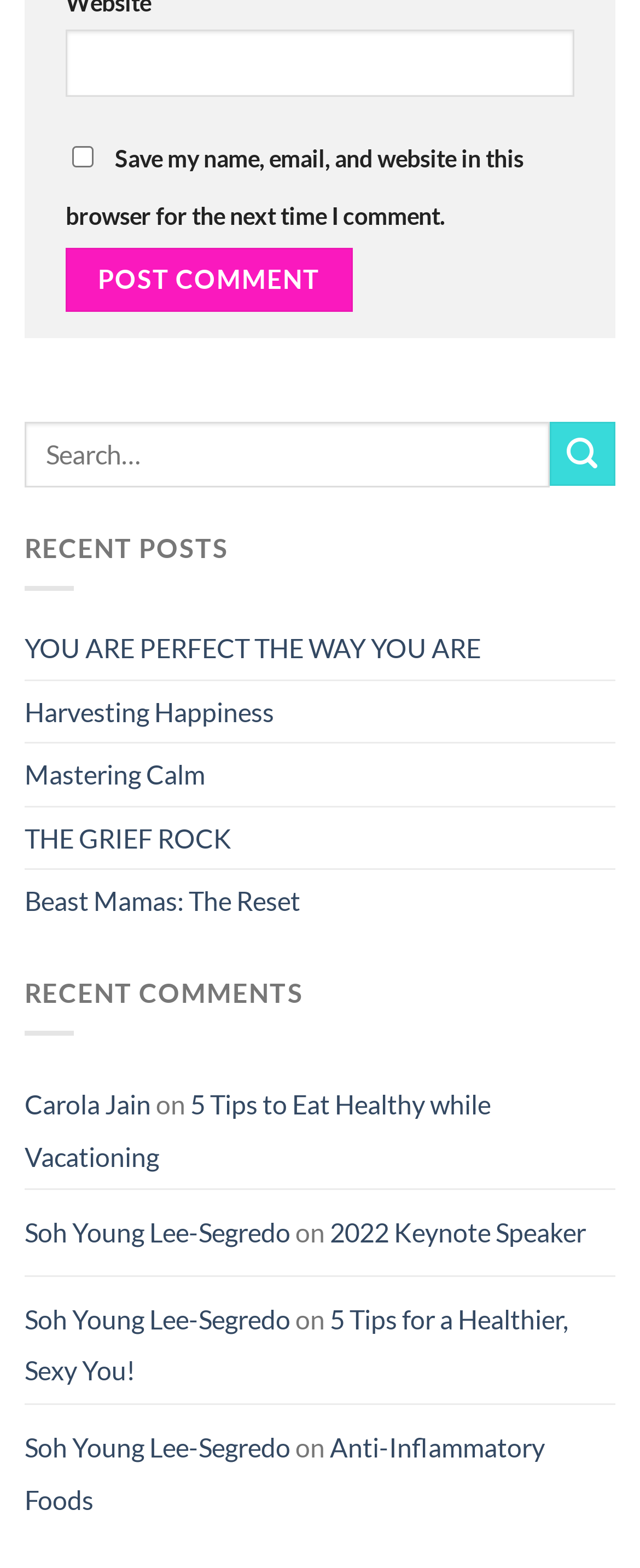Determine the bounding box coordinates of the clickable region to execute the instruction: "visit the 'YOU ARE PERFECT THE WAY YOU ARE' page". The coordinates should be four float numbers between 0 and 1, denoted as [left, top, right, bottom].

[0.038, 0.394, 0.751, 0.433]